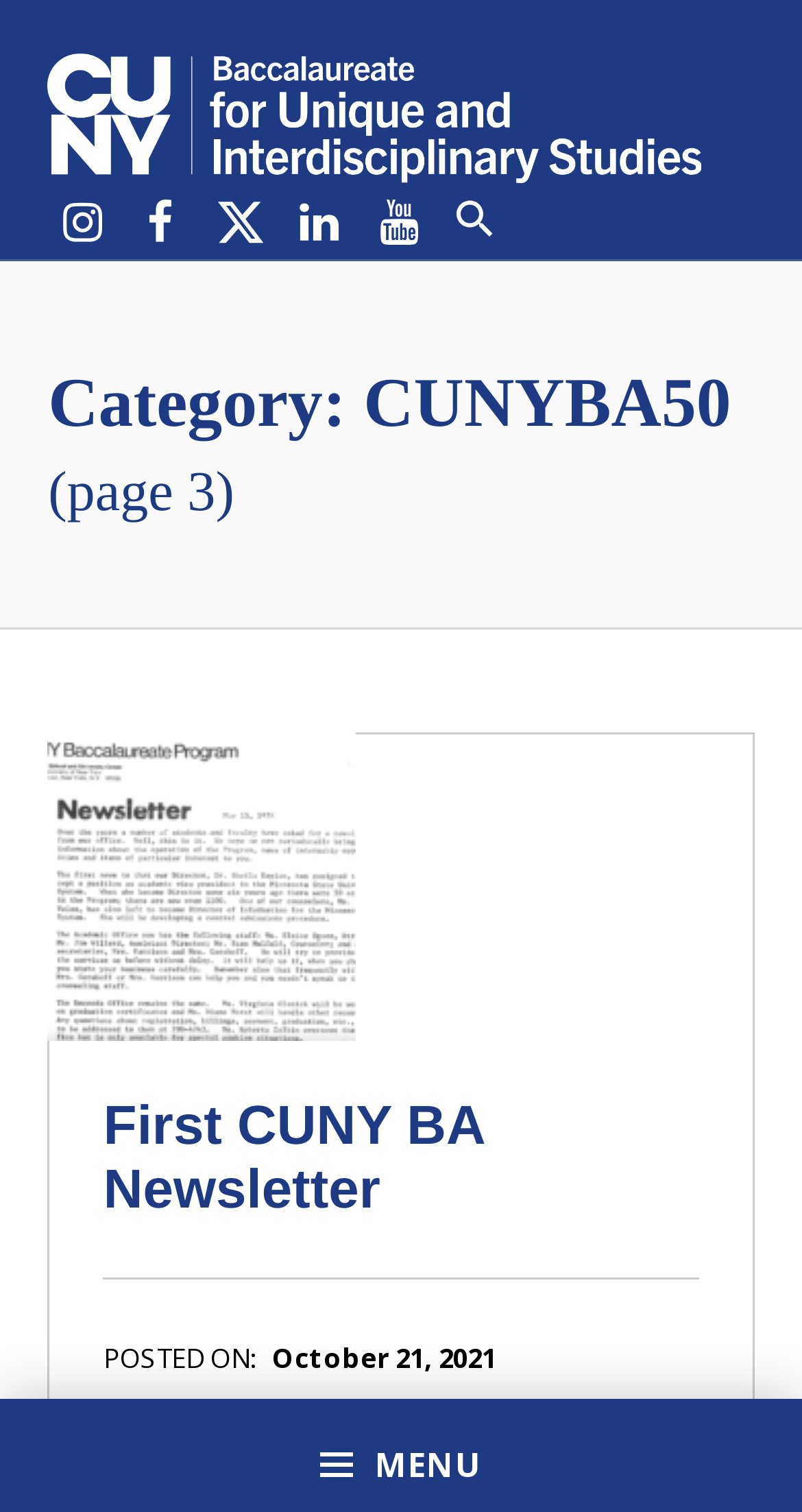Provide a short, one-word or phrase answer to the question below:
What is the title of the newsletter?

CUNY BA Newsletter from May 15, 1978